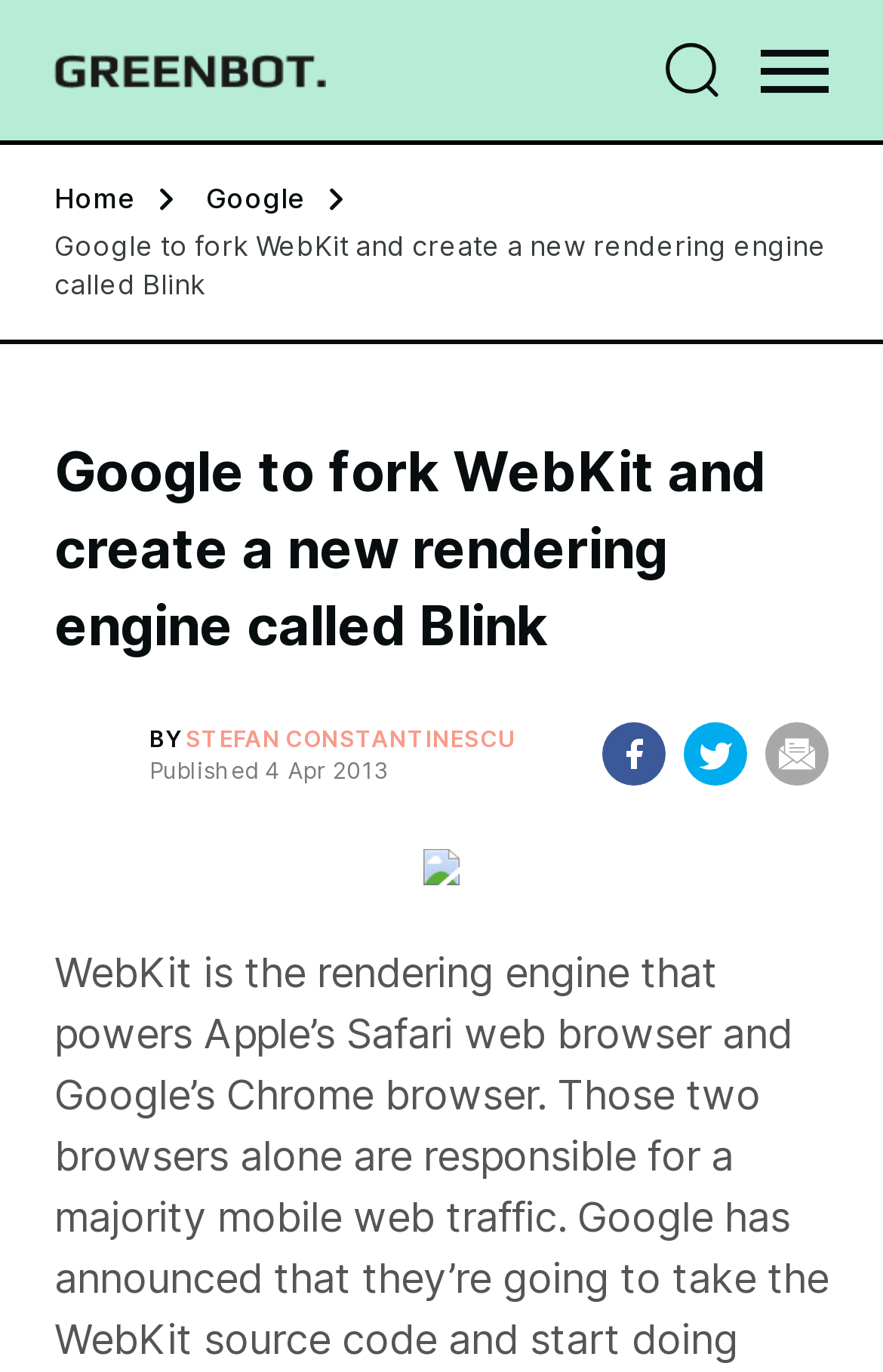Locate and provide the bounding box coordinates for the HTML element that matches this description: "title="Share to Twitter"".

[0.774, 0.527, 0.846, 0.573]